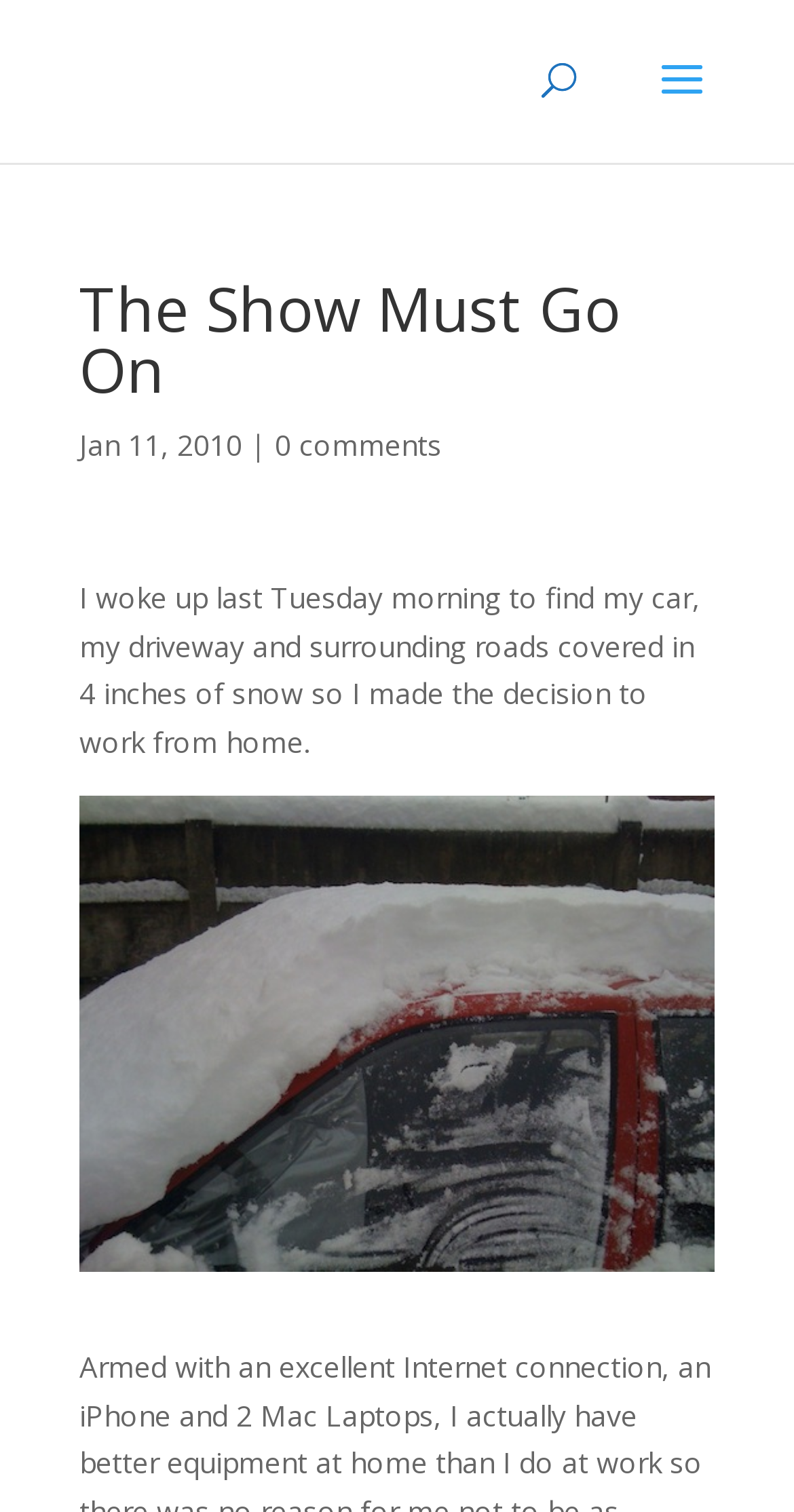What is the author of the blog post?
Refer to the image and provide a one-word or short phrase answer.

Mike Thomas